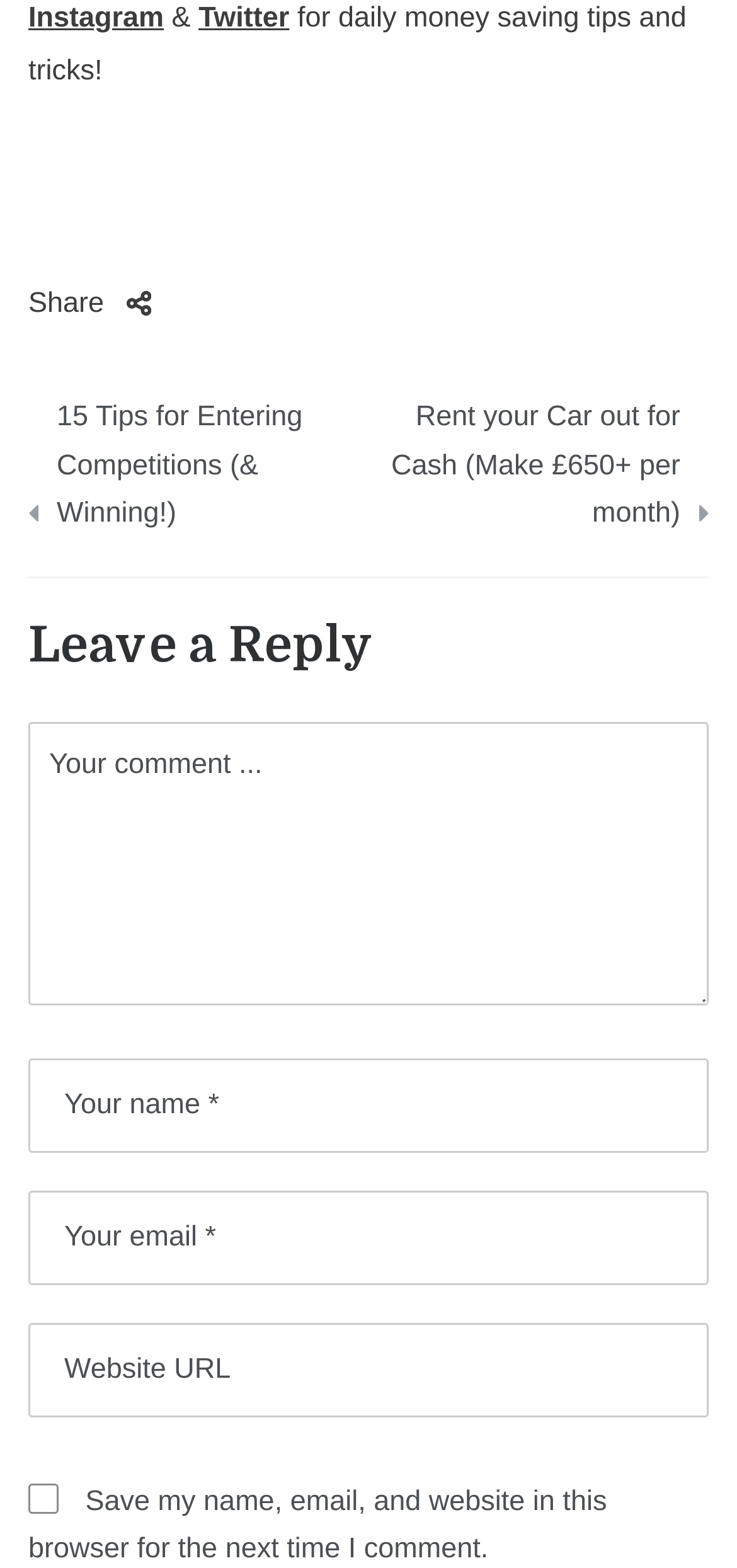Locate the bounding box coordinates of the clickable area to execute the instruction: "Click on Free drinks during Dry January". Provide the coordinates as four float numbers between 0 and 1, represented as [left, top, right, bottom].

[0.038, 0.112, 0.962, 0.136]